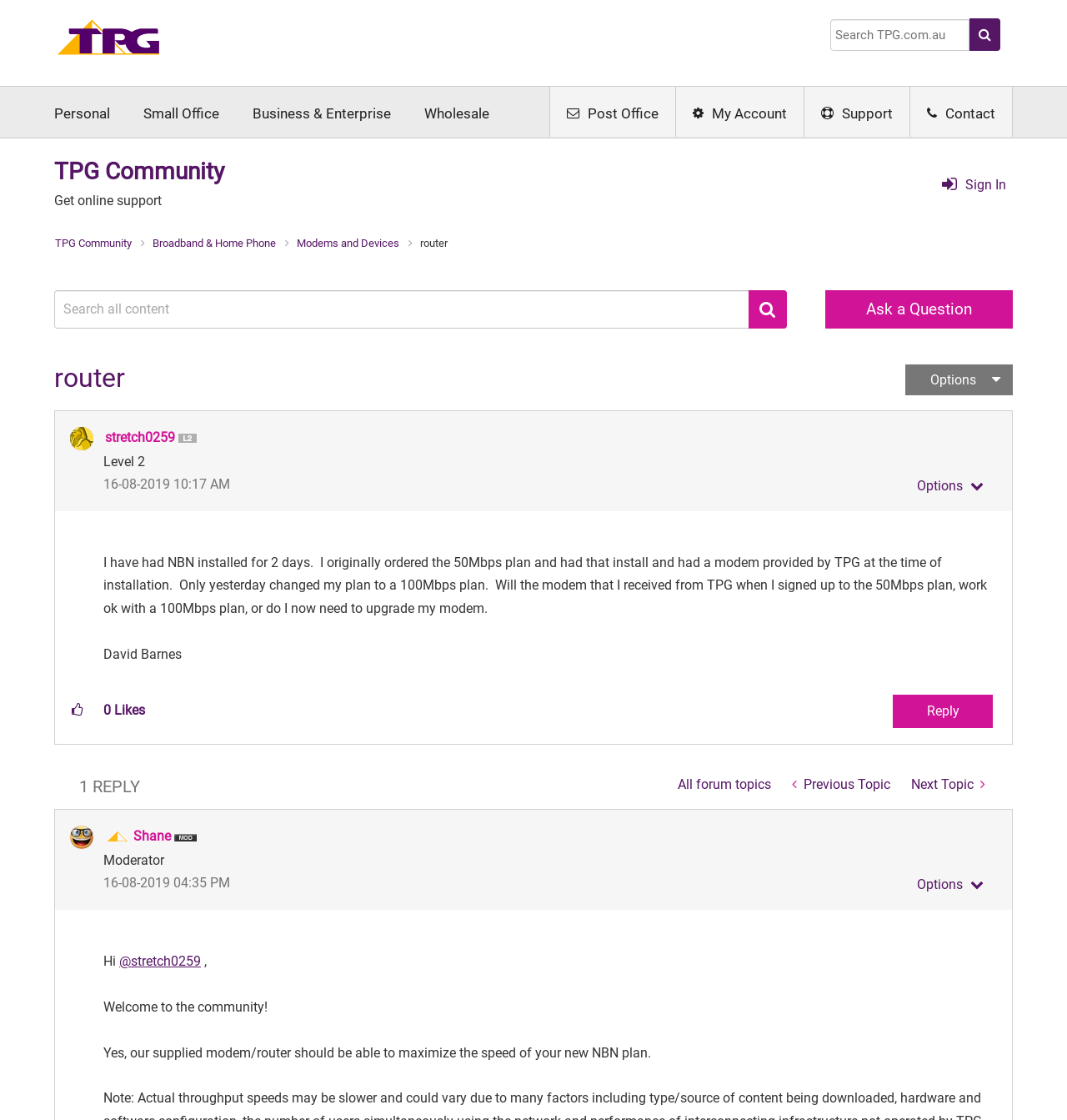Predict the bounding box for the UI component with the following description: "Support".

[0.753, 0.077, 0.852, 0.122]